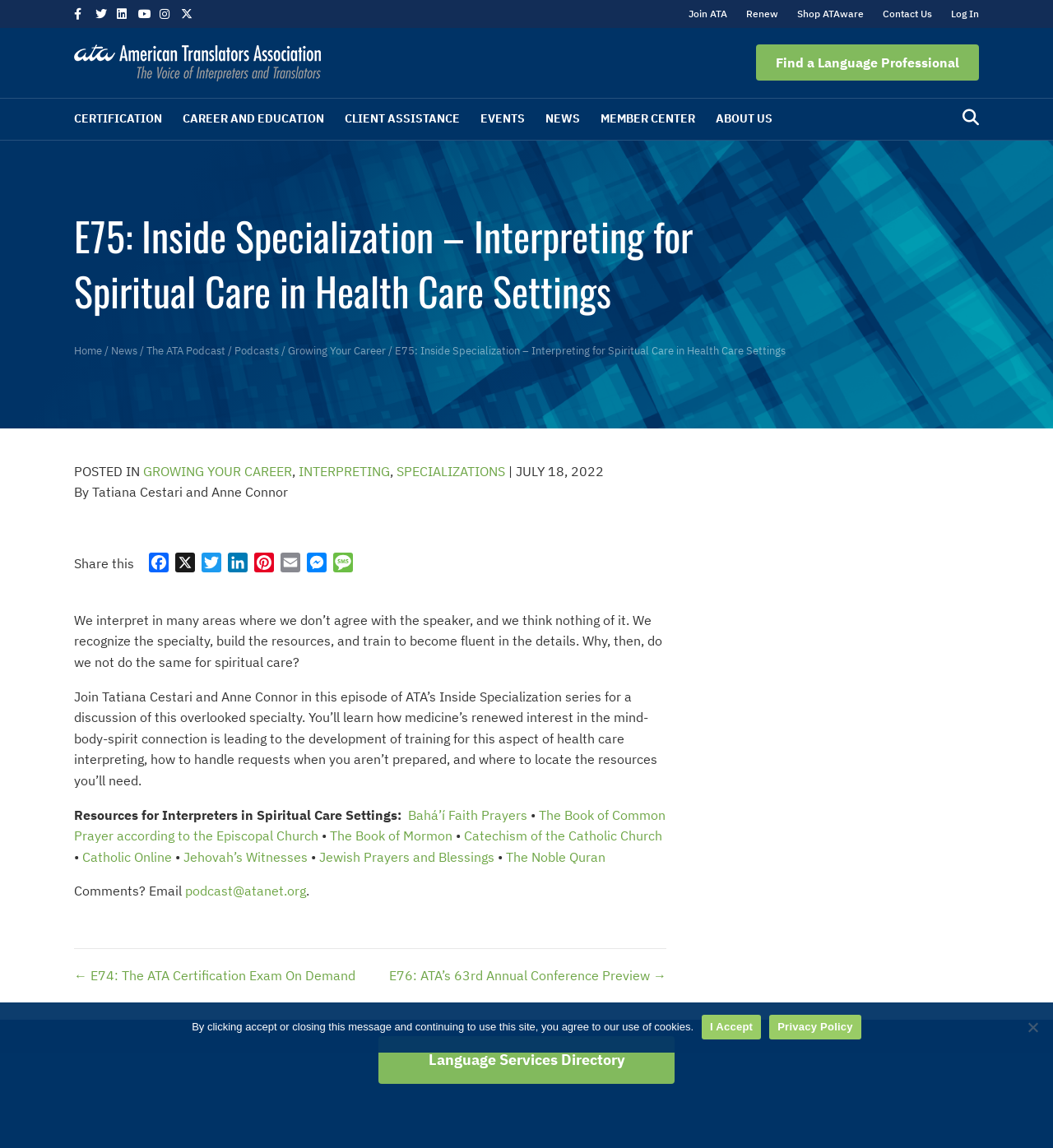Locate the bounding box coordinates of the element that should be clicked to fulfill the instruction: "Click the Facebook link".

[0.07, 0.006, 0.091, 0.017]